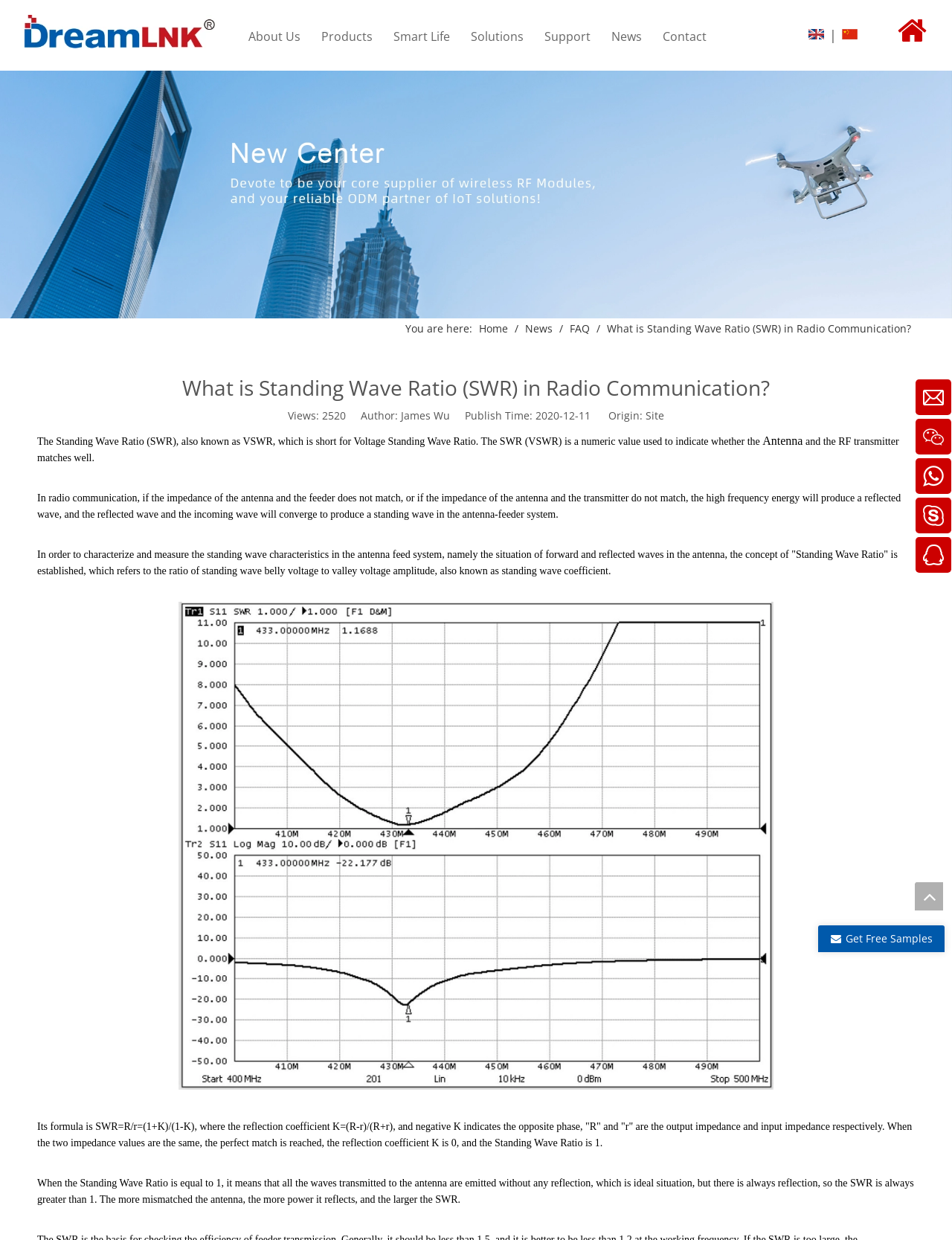Please provide a detailed answer to the question below by examining the image:
What happens when the Standing Wave Ratio is equal to 1?

According to the webpage, when the Standing Wave Ratio is equal to 1, it means that all the waves transmitted to the antenna are emitted without any reflection, which is an ideal situation, indicating a perfect match.